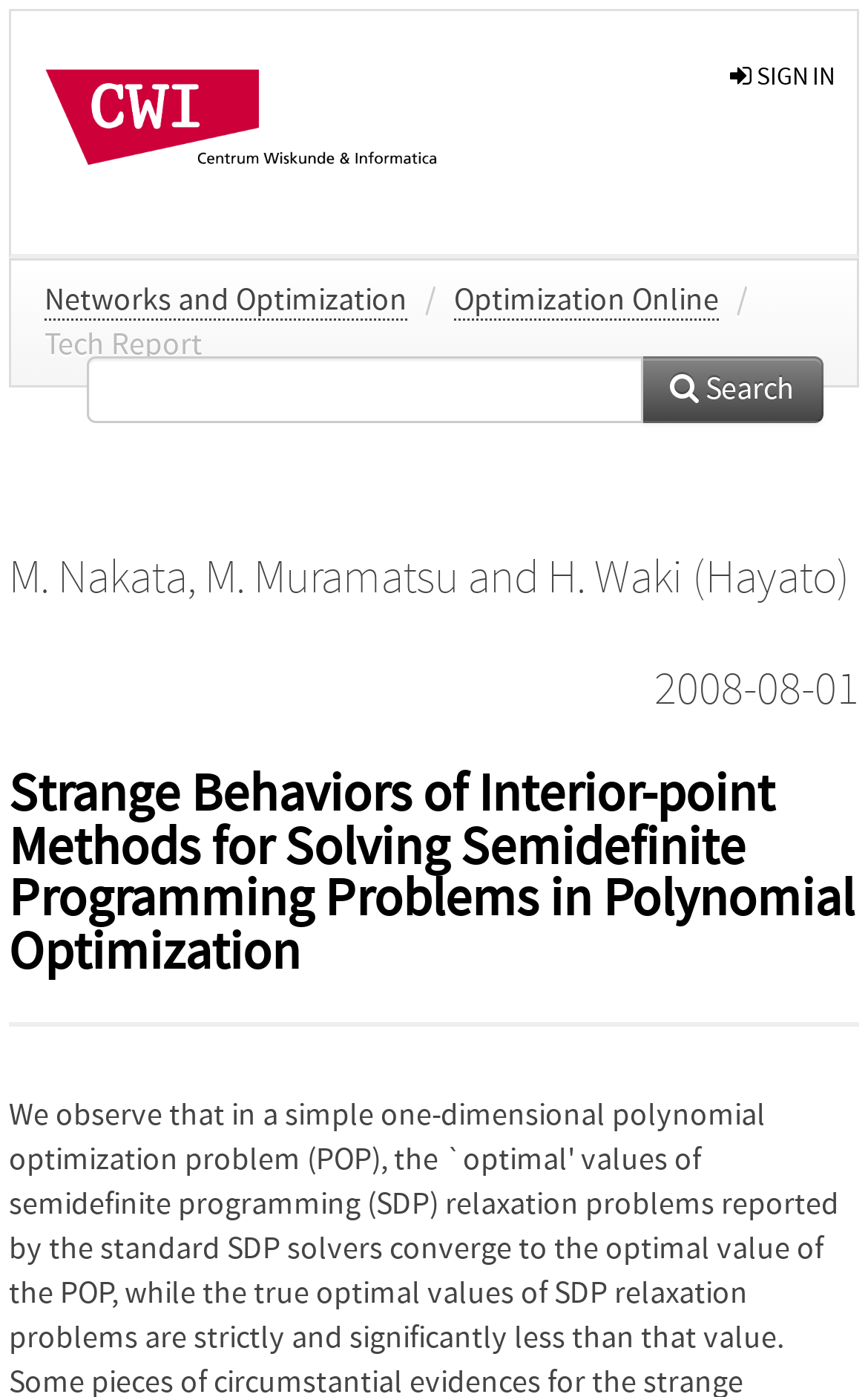What is the category of the article?
Refer to the image and provide a one-word or short phrase answer.

Optimization Online